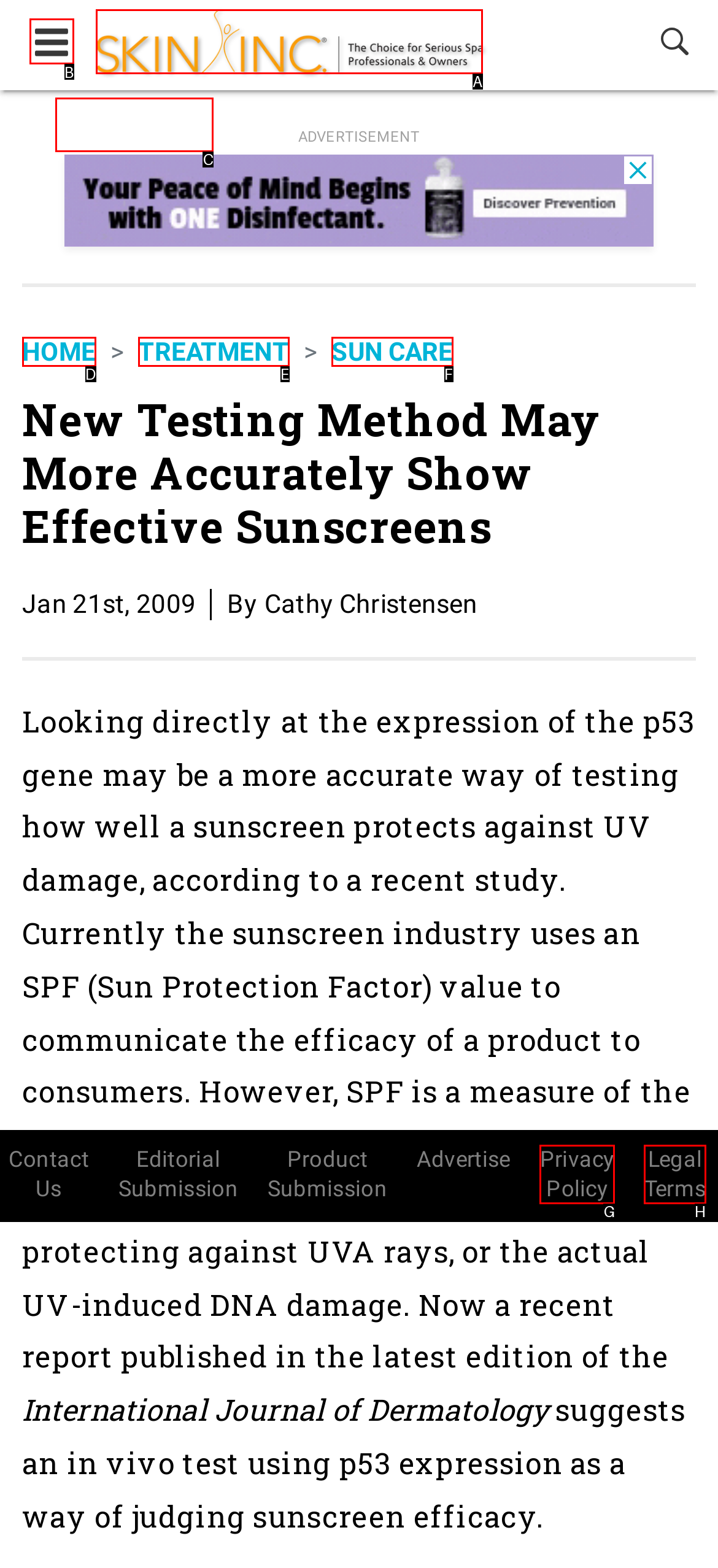Given the description: alt="Skin Inc.", identify the corresponding option. Answer with the letter of the appropriate option directly.

A